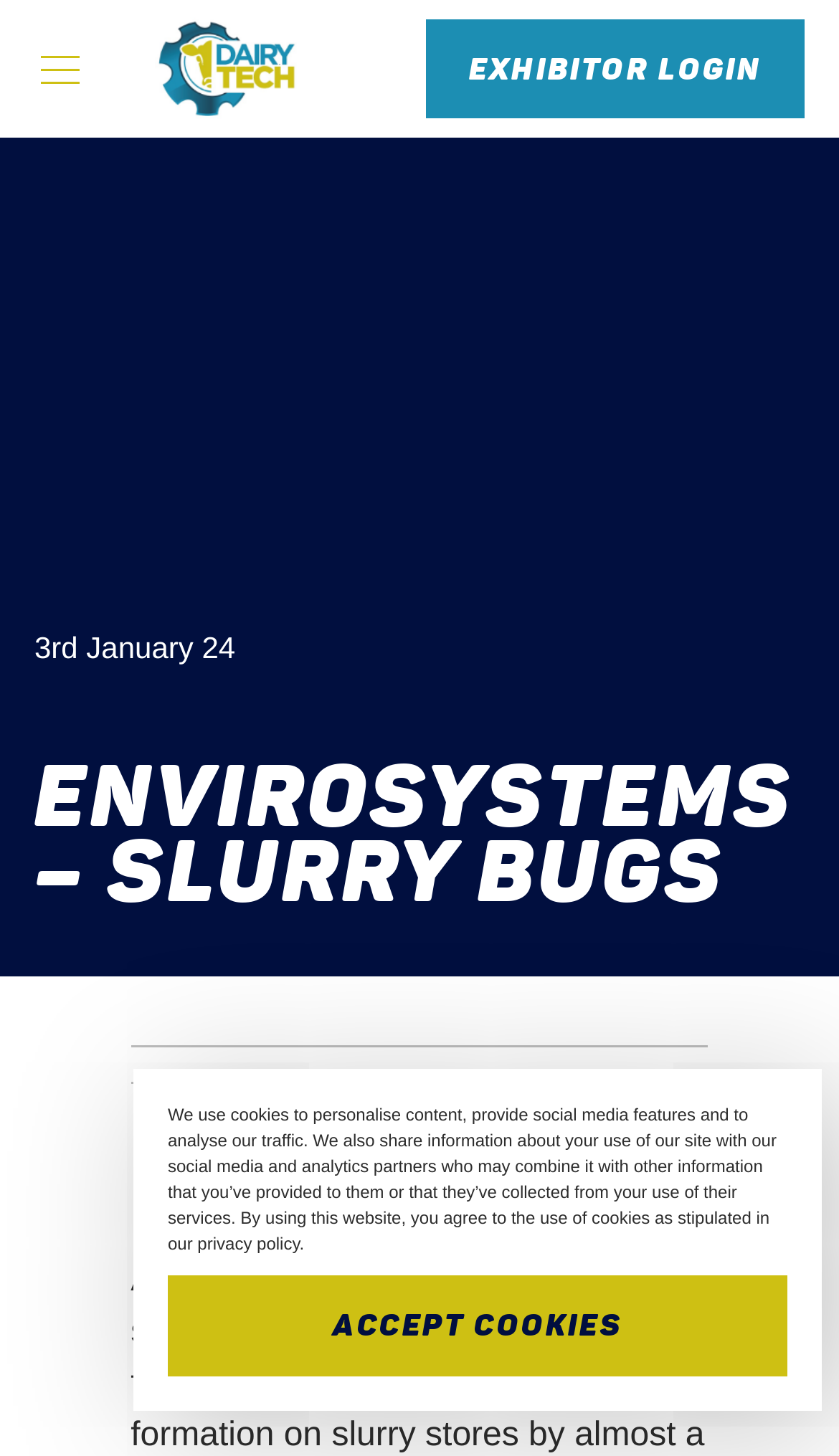What is the purpose of the inoculants mentioned?
Provide a concise answer using a single word or phrase based on the image.

cuts crust formation by third